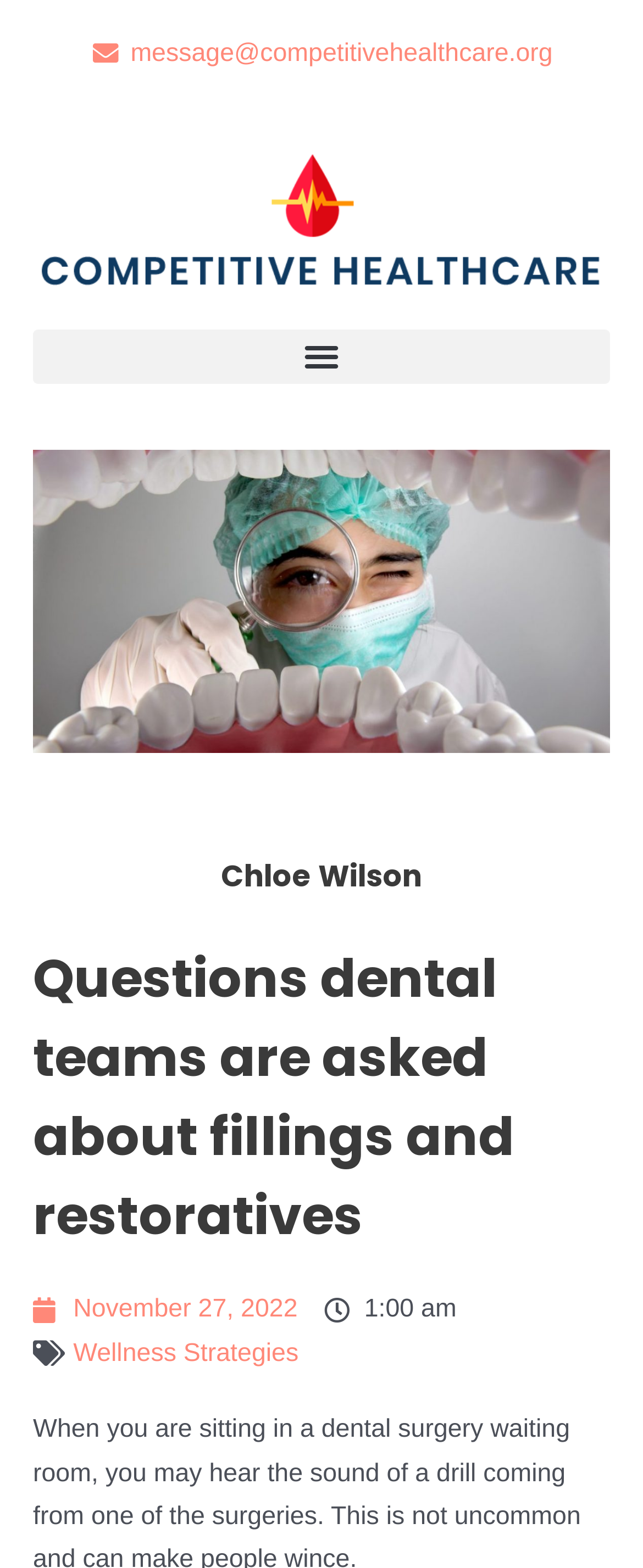What is the time of the article?
Please provide a single word or phrase as your answer based on the image.

1:00 am